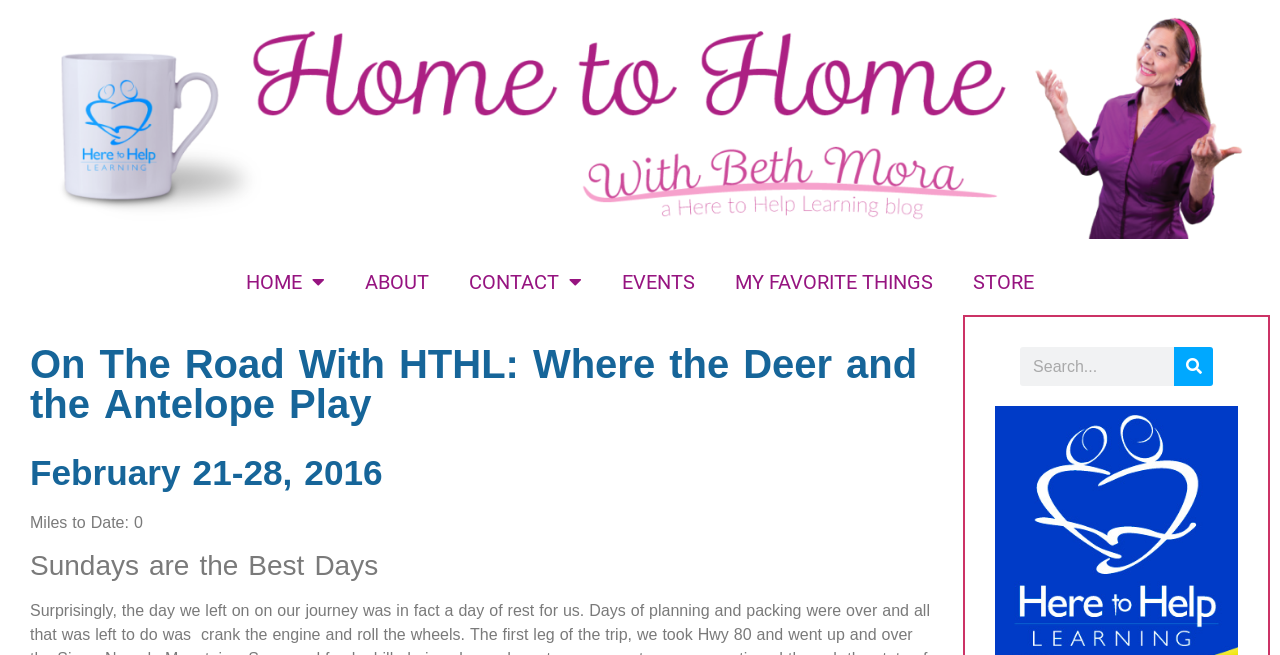Give a detailed account of the webpage, highlighting key information.

The webpage is about a travel blog, "On The Road With HTHL: Where the Deer and the Antelope Play". At the top, there is a navigation menu with six links: "HOME", "ABOUT", "CONTACT", "EVENTS", "MY FAVORITE THINGS", and "STORE". These links are positioned horizontally, with "HOME" on the left and "STORE" on the right.

Below the navigation menu, there is a large heading that reads "On The Road With HTHL: Where the Deer and the Antelope Play". Underneath this heading, there is a smaller heading that displays the dates "February 21-28, 2016". 

Further down, there is a section that displays a statistic, "Miles to Date:", followed by a blank space. Below this section, there is another heading that reads "Sundays are the Best Days". This heading is likely the title of a blog post or article.

On the right side of the page, near the top, there is a search bar with a search box and a "Search" button. This search bar allows users to search for content on the website.

Overall, the webpage appears to be a travel blog, with a focus on a specific journey or adventure. The layout is organized, with clear headings and a prominent navigation menu.